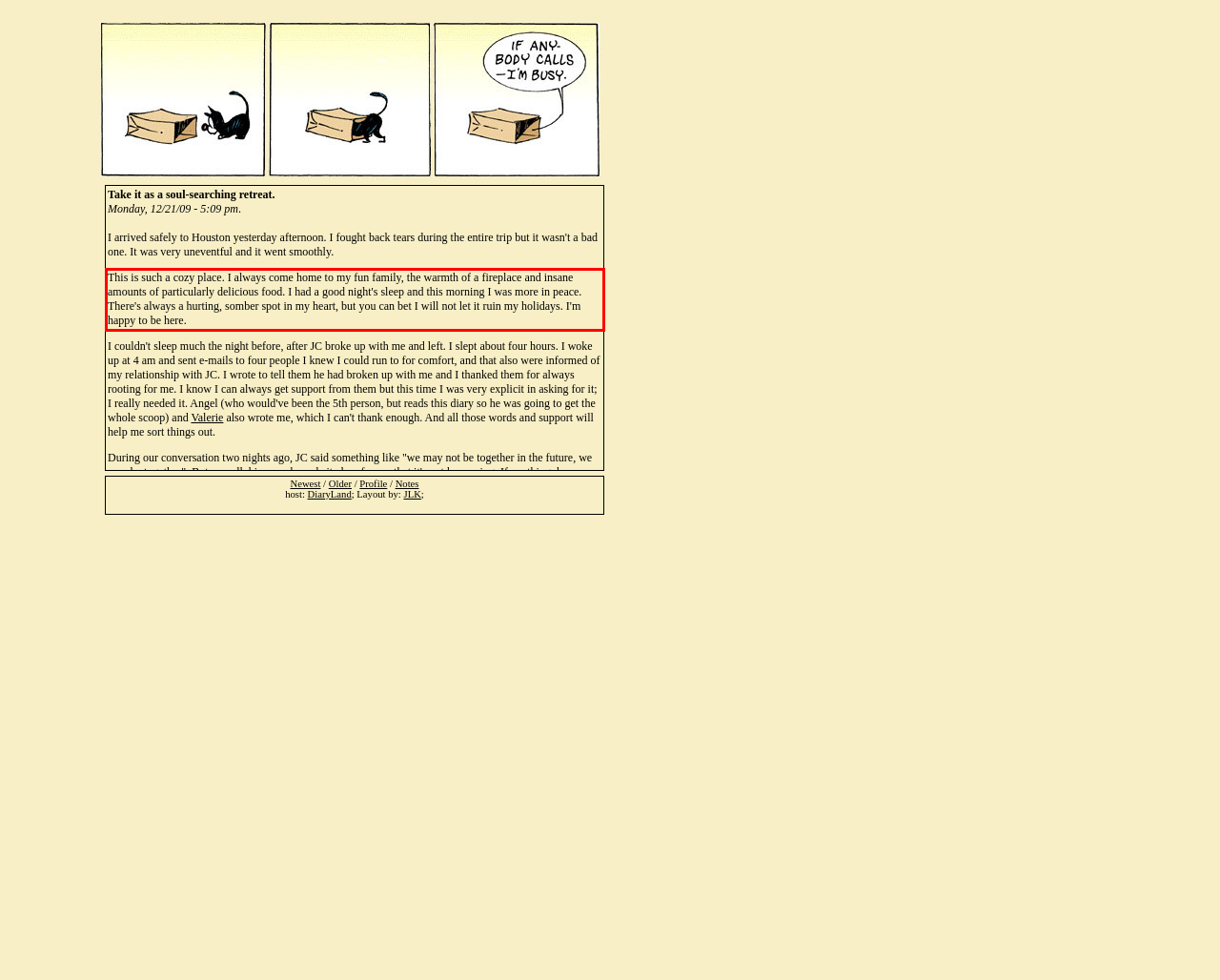Using the provided screenshot of a webpage, recognize the text inside the red rectangle bounding box by performing OCR.

This is such a cozy place. I always come home to my fun family, the warmth of a fireplace and insane amounts of particularly delicious food. I had a good night's sleep and this morning I was more in peace. There's always a hurting, somber spot in my heart, but you can bet I will not let it ruin my holidays. I'm happy to be here.